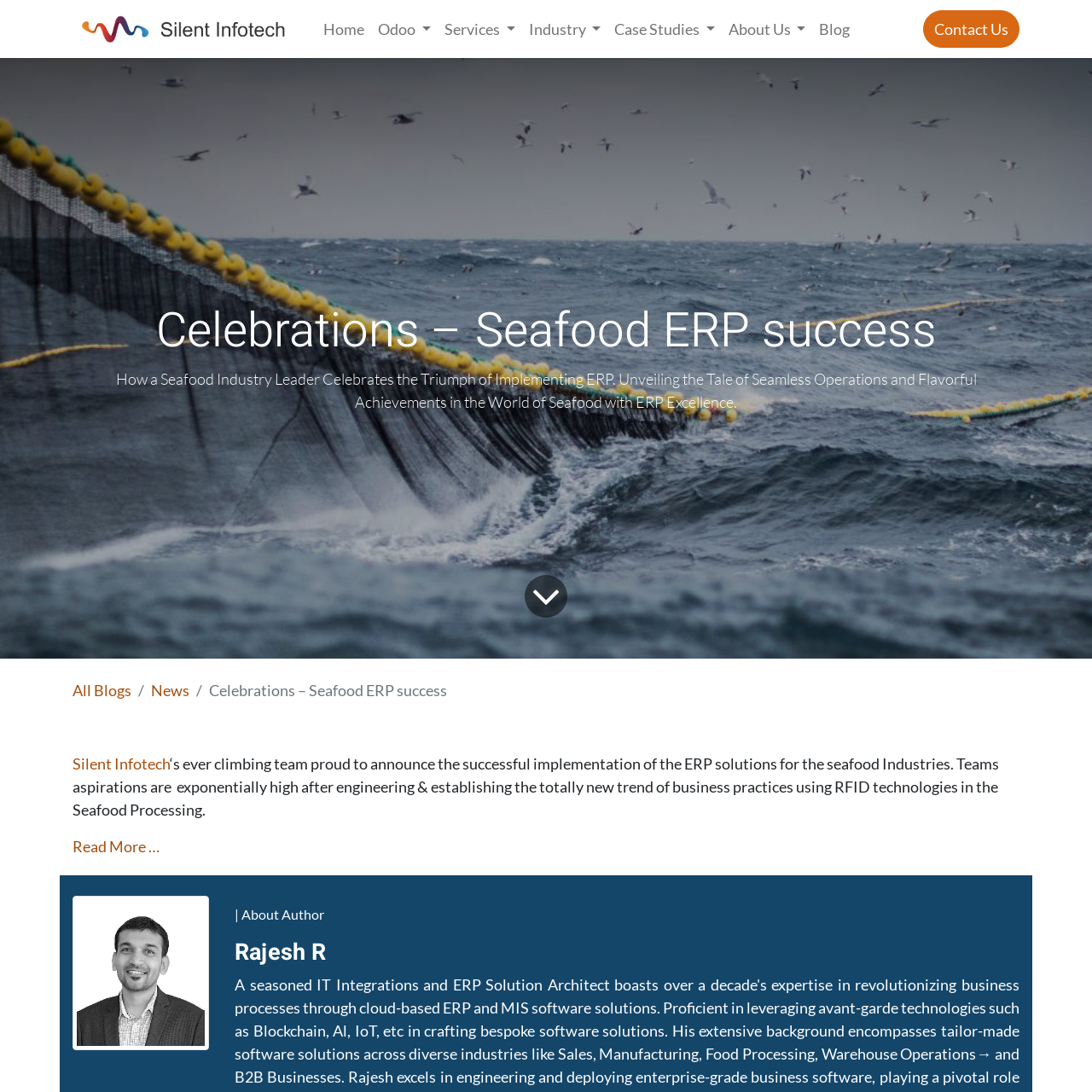Kindly determine the bounding box coordinates for the area that needs to be clicked to execute this instruction: "Read more about the ERP solutions for the seafood Industries".

[0.066, 0.766, 0.146, 0.784]